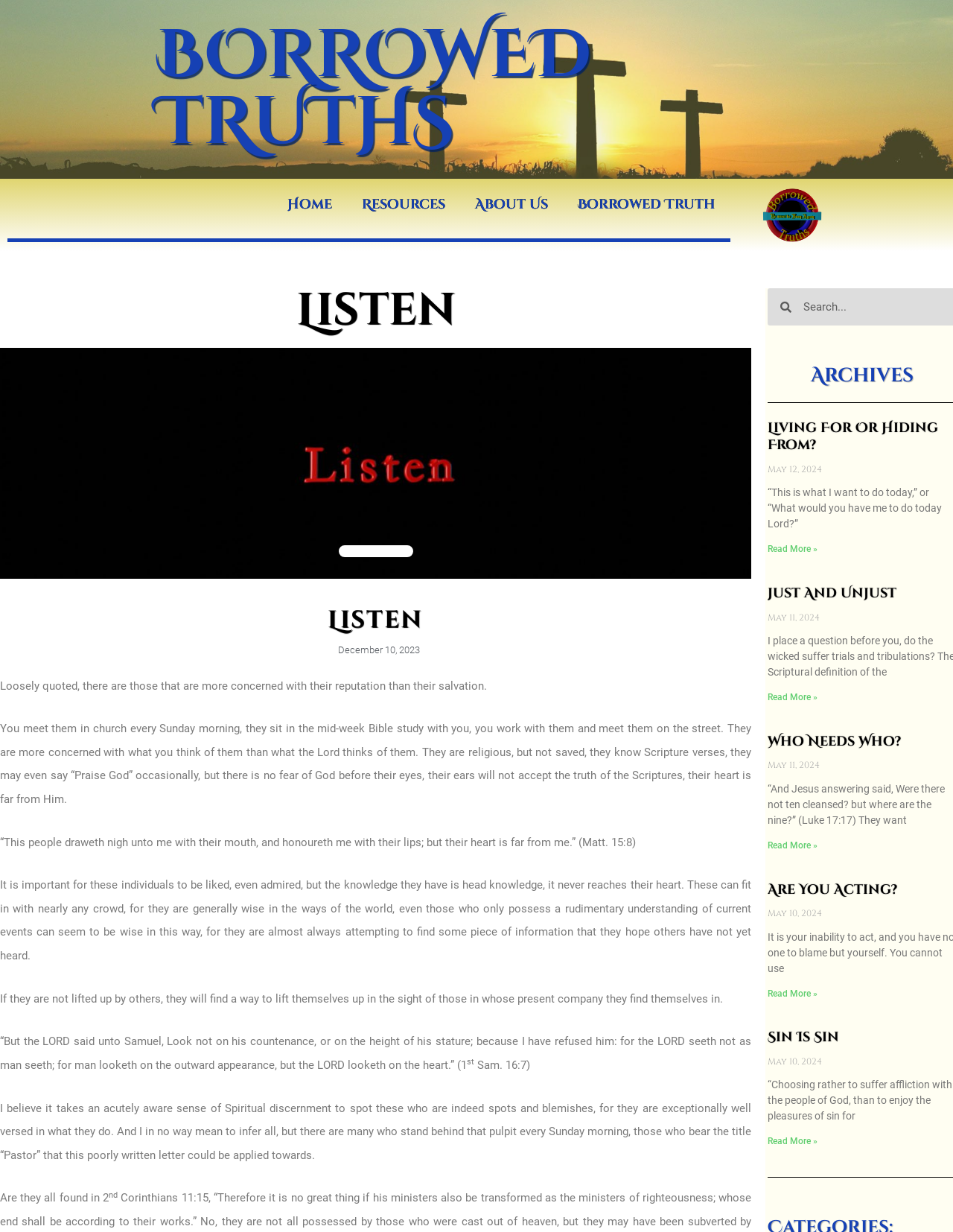Respond to the question below with a single word or phrase:
How many links are there in the webpage?

14